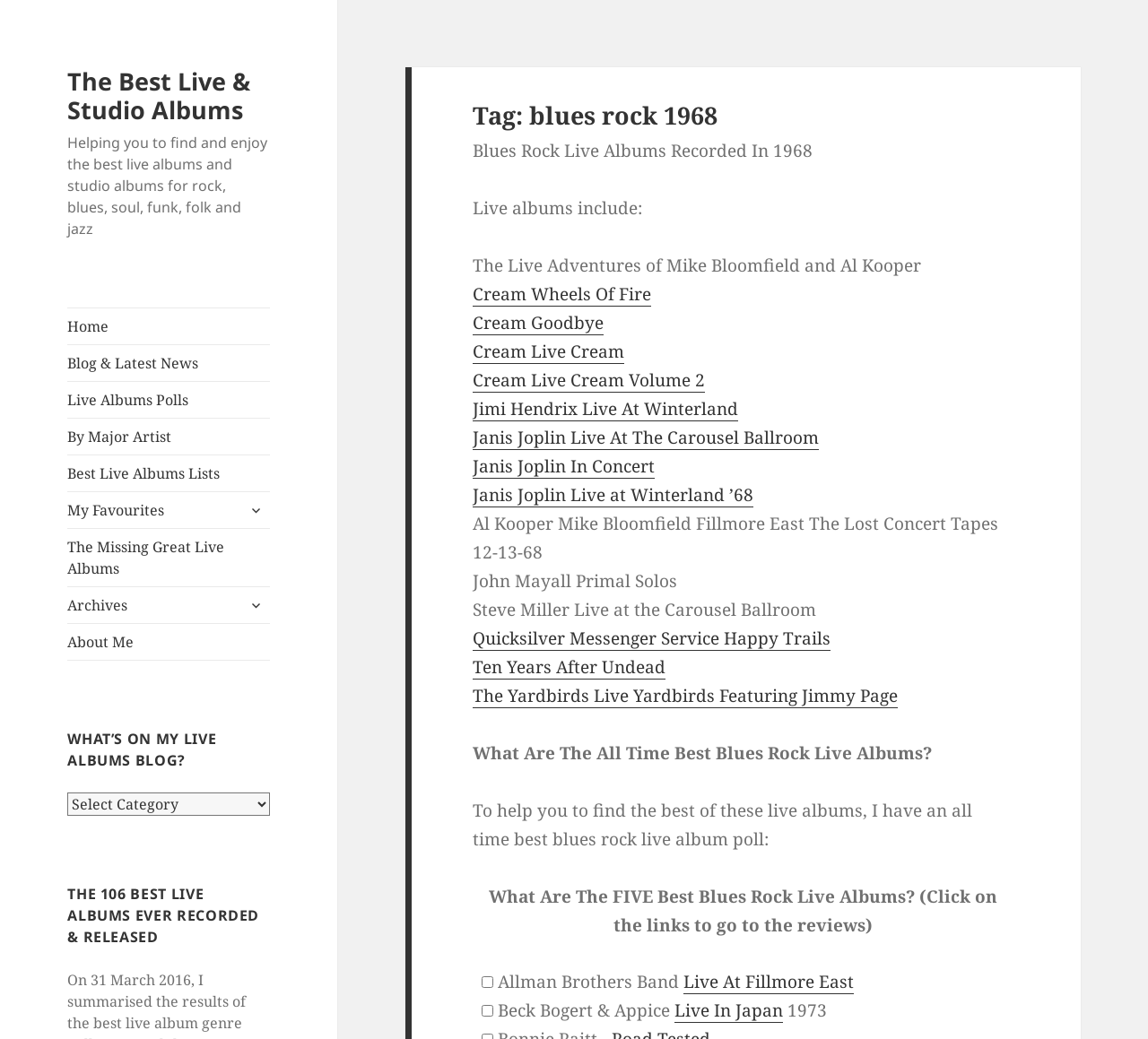Identify the bounding box coordinates for the region to click in order to carry out this instruction: "Click on the 'expand child menu' button". Provide the coordinates using four float numbers between 0 and 1, formatted as [left, top, right, bottom].

[0.21, 0.477, 0.235, 0.504]